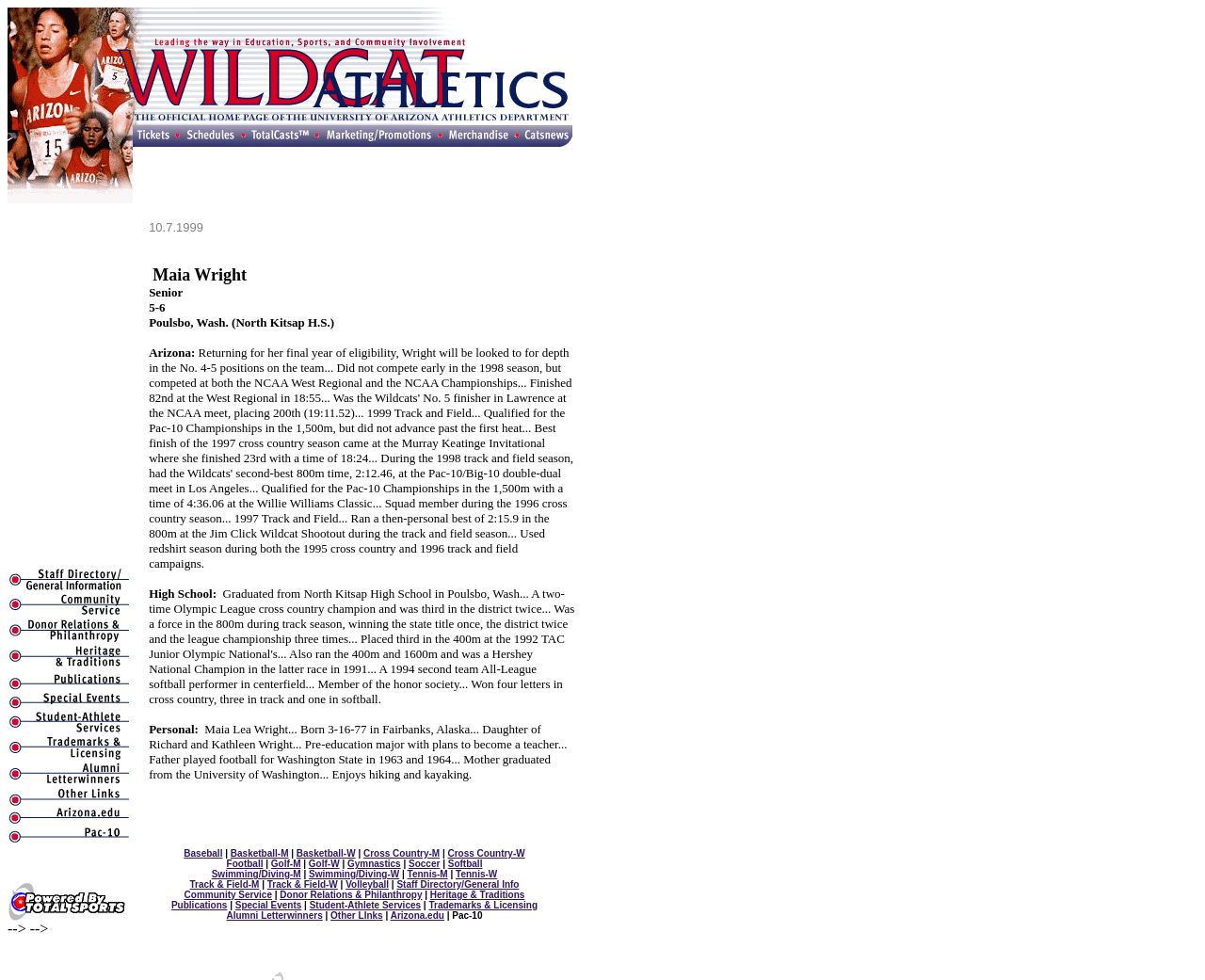Please identify the coordinates of the bounding box that should be clicked to fulfill this instruction: "View the Cross Country-W team page".

[0.371, 0.866, 0.436, 0.876]